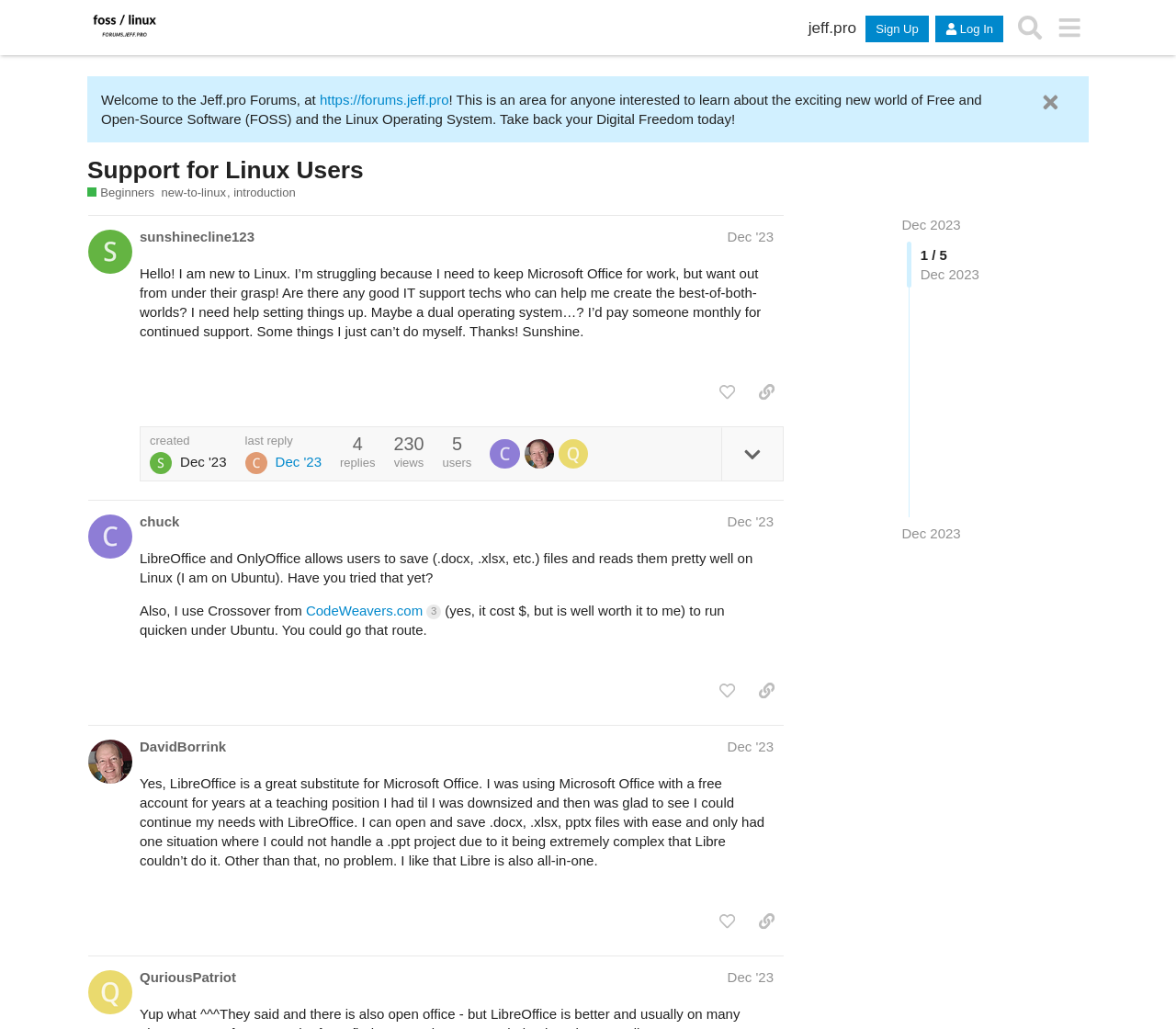What is the name of the forum?
Provide a detailed and extensive answer to the question.

I determined the answer by looking at the static text 'Welcome to the Jeff.pro Forums, at' which indicates that the current webpage is a forum and its name is Jeff.pro Forums.